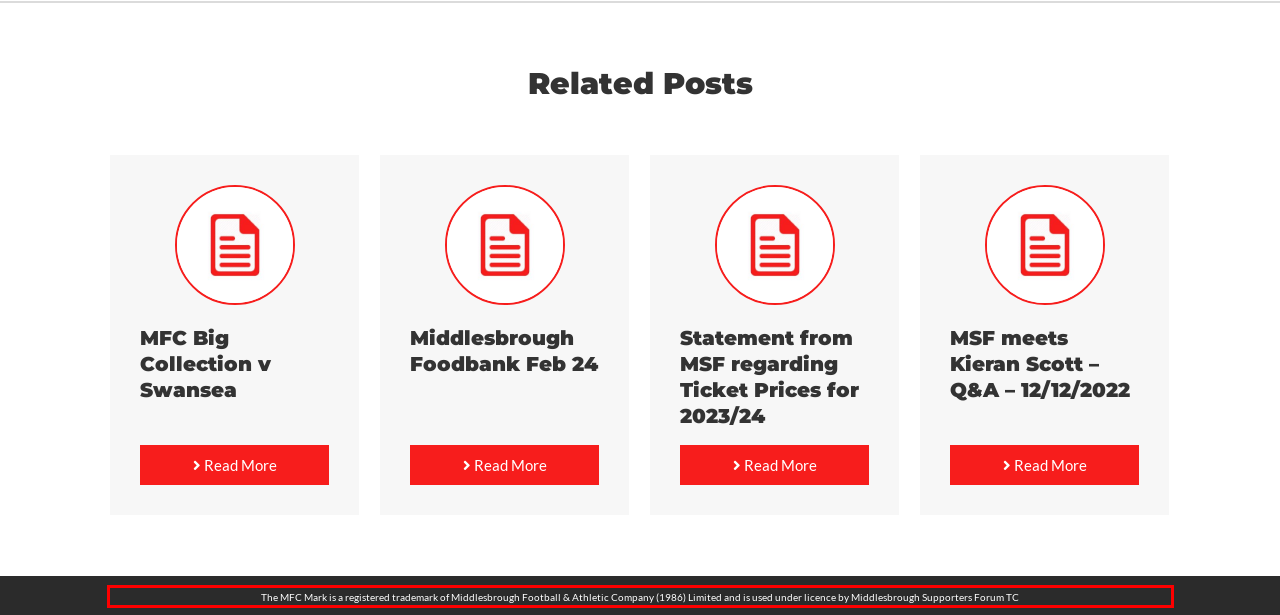Please analyze the screenshot of a webpage and extract the text content within the red bounding box using OCR.

The MFC Mark is a registered trademark of Middlesbrough Football & Athletic Company (1986) Limited and is used under licence by Middlesbrough Supporters Forum TC